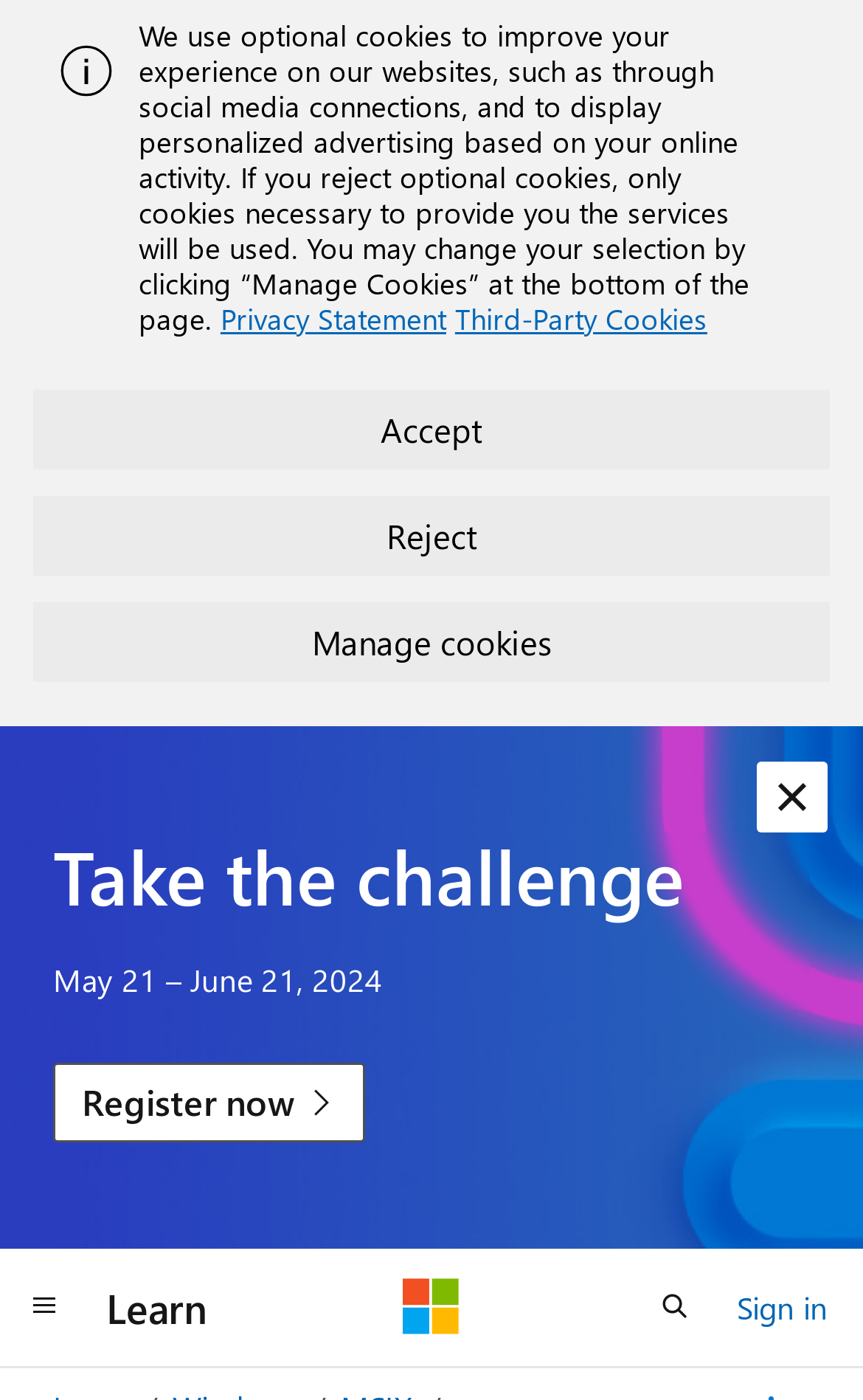Please find the bounding box coordinates for the clickable element needed to perform this instruction: "View the ABOUT page".

None